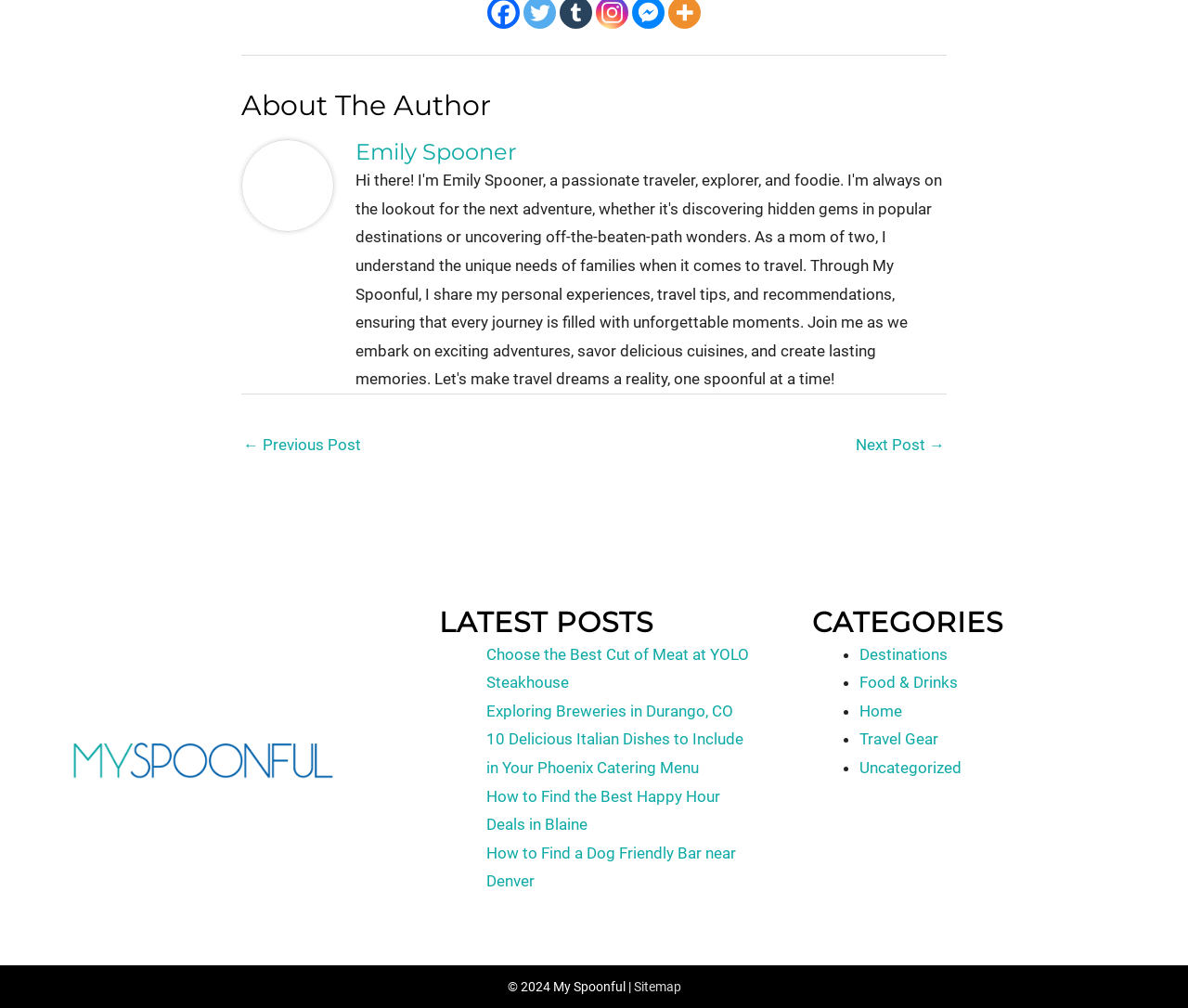Please respond to the question using a single word or phrase:
What categories are available?

Destinations, Food & Drinks, Home, Travel Gear, Uncategorized